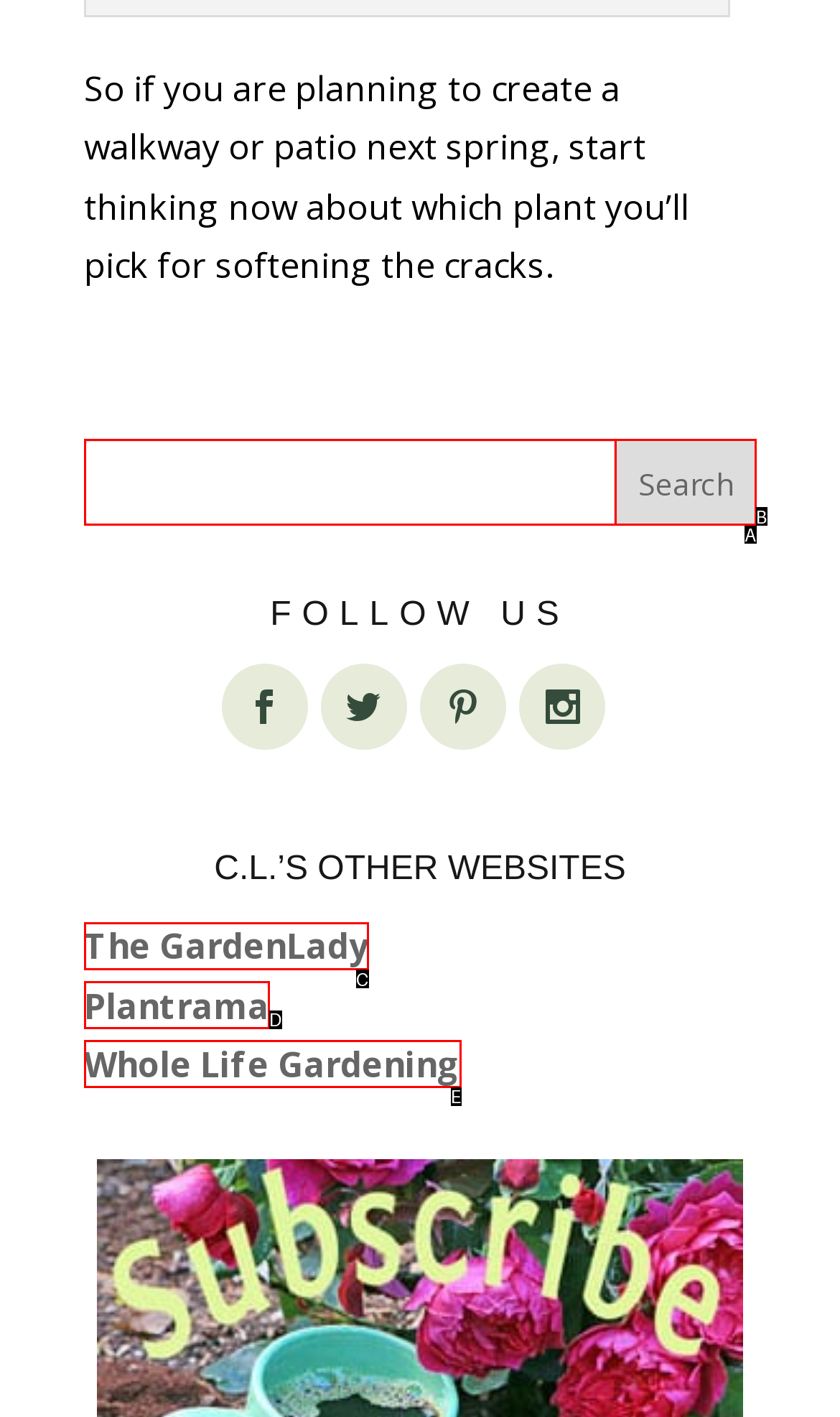Identify the HTML element that corresponds to the following description: Plantrama Provide the letter of the best matching option.

D